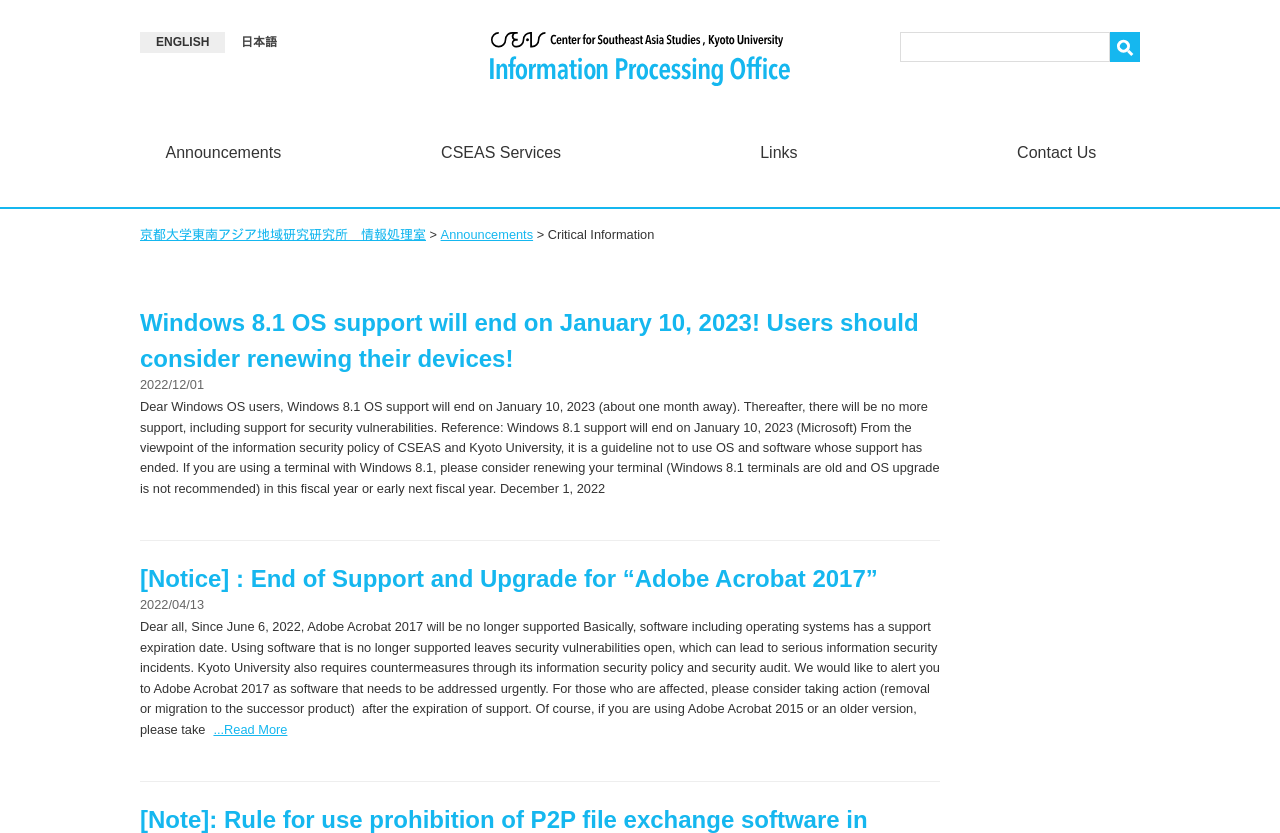Identify the bounding box coordinates of the area you need to click to perform the following instruction: "Read the 'How to Take a Screenshot on a Mac: Step-by-Step Instructions, Shortcuts, Apps, and Editing' article".

None